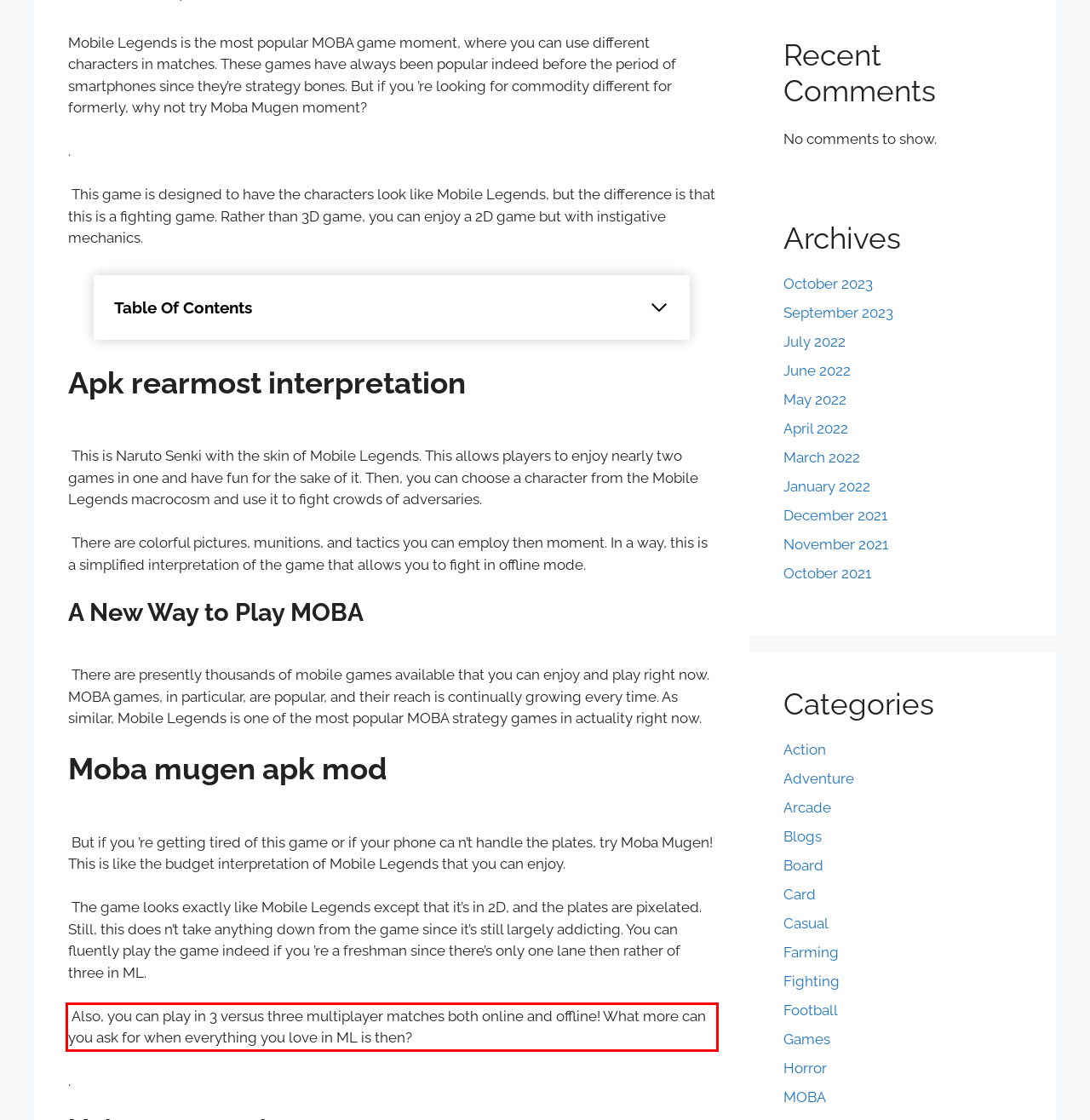Given a webpage screenshot, locate the red bounding box and extract the text content found inside it.

Also, you can play in 3 versus three multiplayer matches both online and offline! What more can you ask for when everything you love in ML is then?